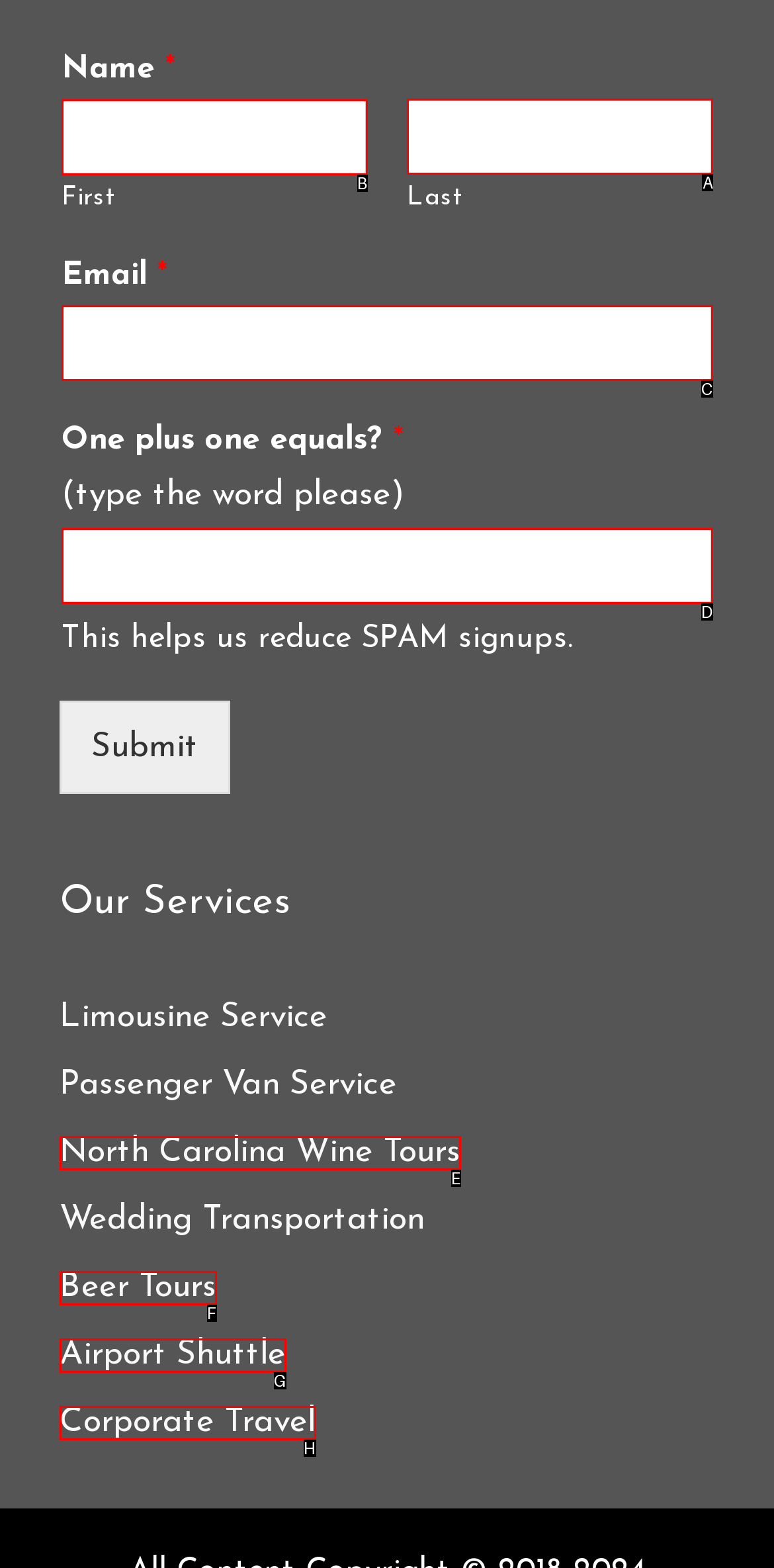To achieve the task: Enter your last name, which HTML element do you need to click?
Respond with the letter of the correct option from the given choices.

A